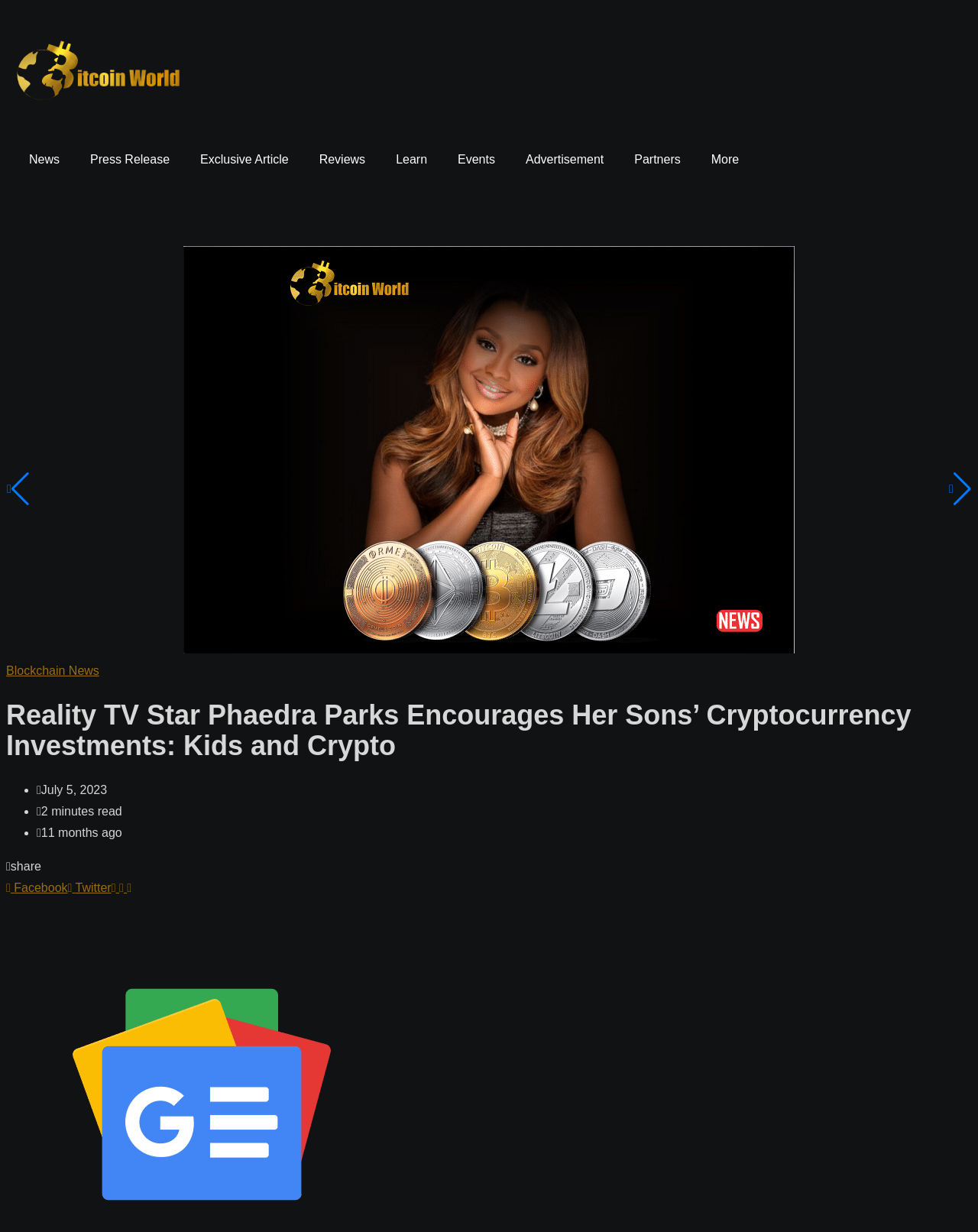Provide a thorough description of the webpage's content and layout.

This webpage is about an article discussing Reality TV star Phaedra Parks encouraging her sons to invest in cryptocurrency. At the top left corner, there is a BitcoinWorld logo, which is a black background logo with a Bitcoin symbol. Below the logo, there are several links to different sections of the website, including News, Press Release, Exclusive Article, Reviews, Learn, Events, Advertisement, Partners, and More.

The main article title, "Reality TV Star Phaedra Parks Encourages Her Sons’ Cryptocurrency Investments: Kids and Crypto", is prominently displayed in the middle of the page. Below the title, there are three bullet points with information about the article, including the date "July 5, 2023", the reading time "2 minutes read", and the fact that the article was published "11 months ago".

On the right side of the page, there are social media links to share the article on Facebook, Twitter, LinkedIn, WhatsApp, and via Email. The article itself is not fully described in the accessibility tree, but based on the meta description, it appears to discuss Phaedra Parks giving her 13-year-old son $150,000 to learn about cryptocurrency investments.